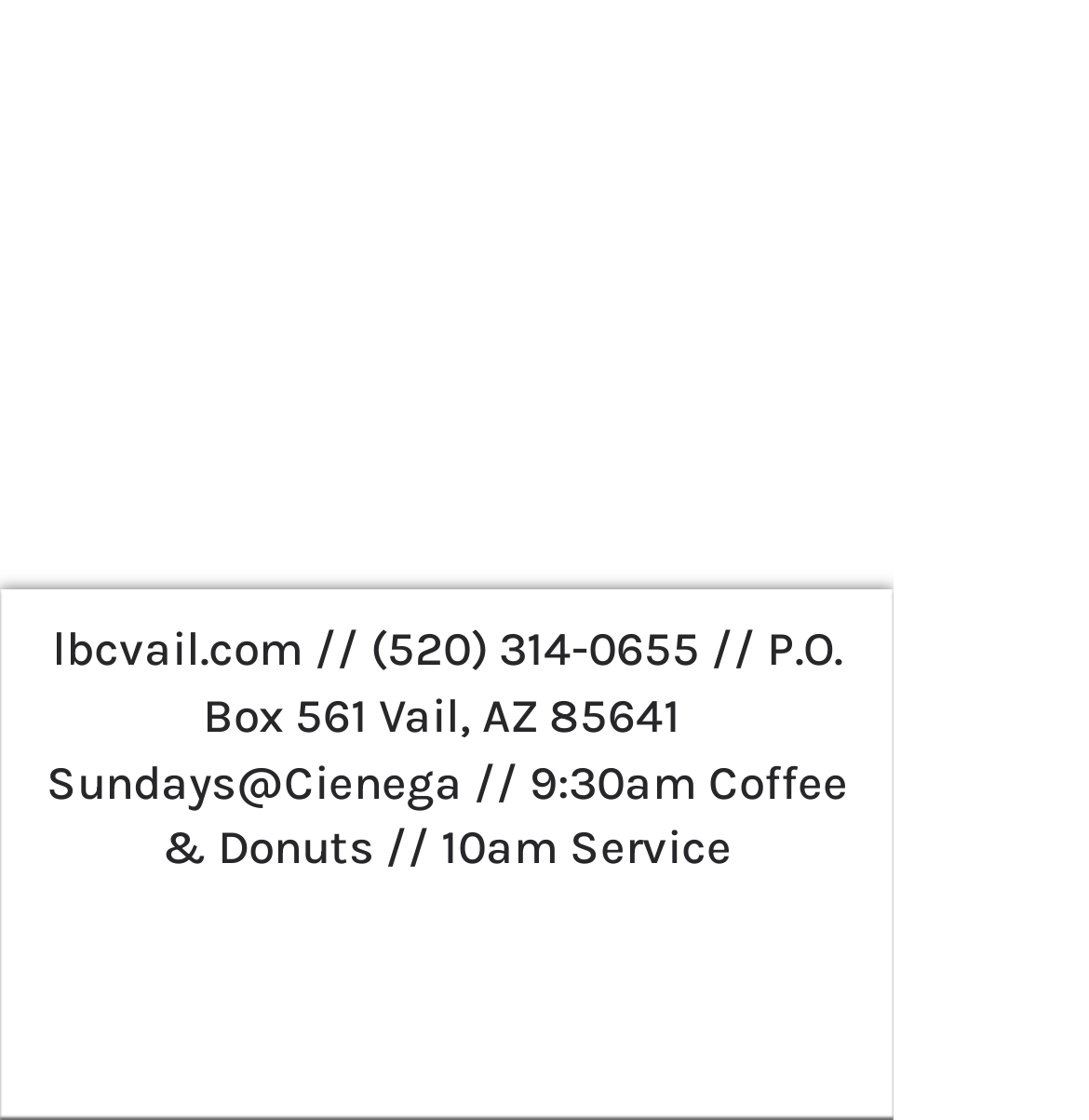Locate the UI element described as follows: "aria-label="RSS"". Return the bounding box coordinates as four float numbers between 0 and 1 in the order [left, top, right, bottom].

[0.613, 0.878, 0.713, 0.976]